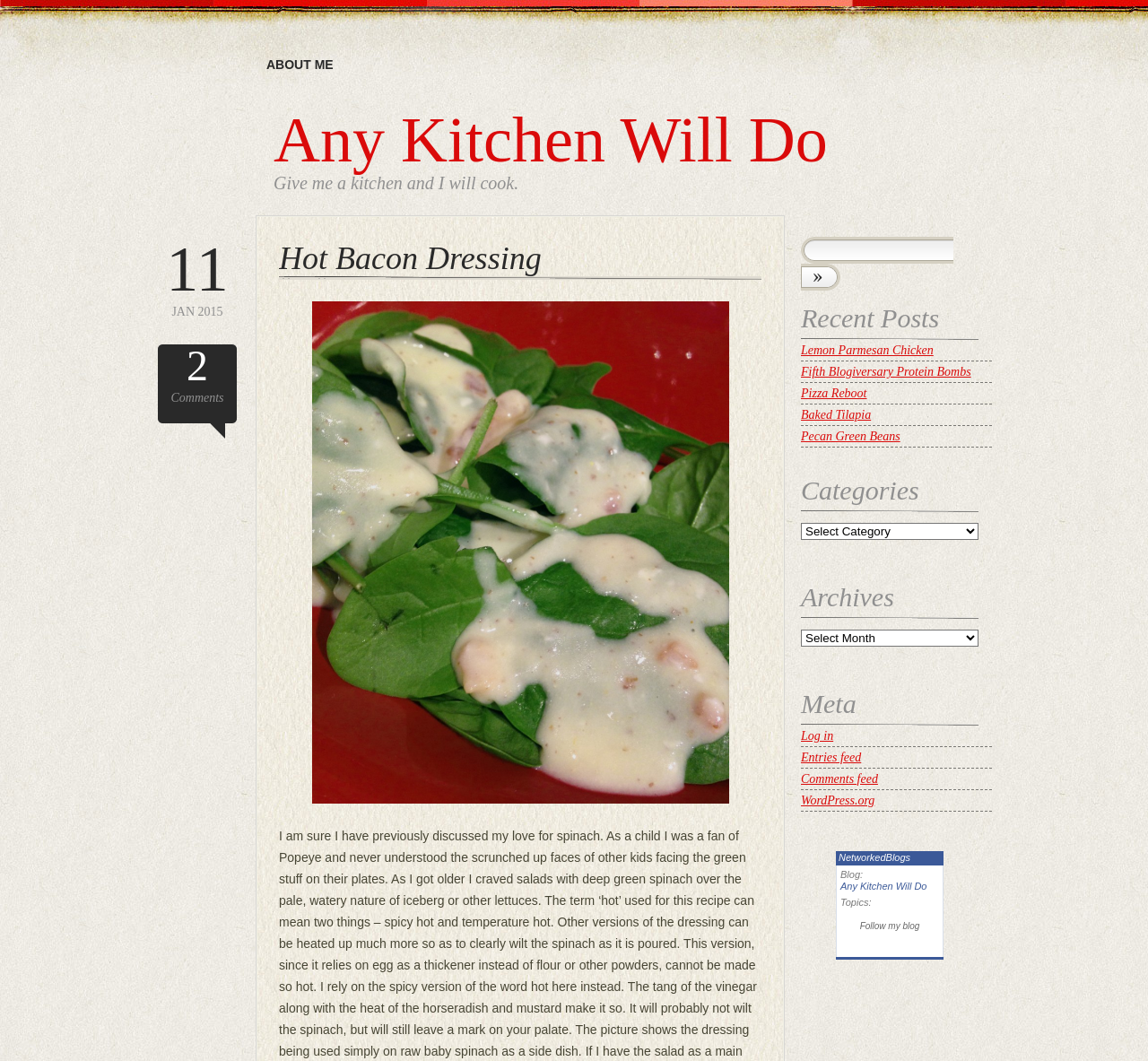Determine the main heading of the webpage and generate its text.

Any Kitchen Will Do